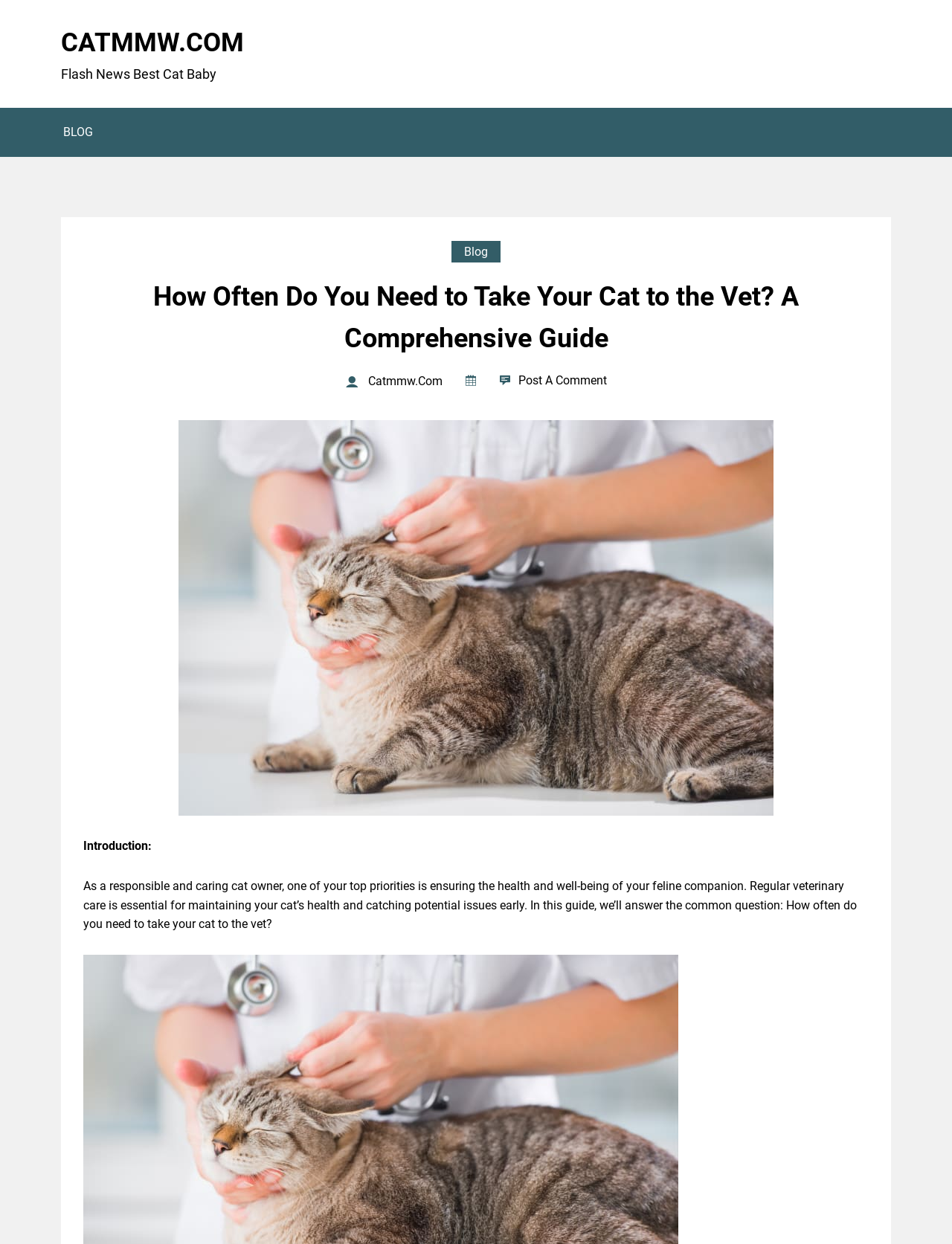Provide a one-word or brief phrase answer to the question:
What is the purpose of regular veterinary care?

Maintaining cat's health